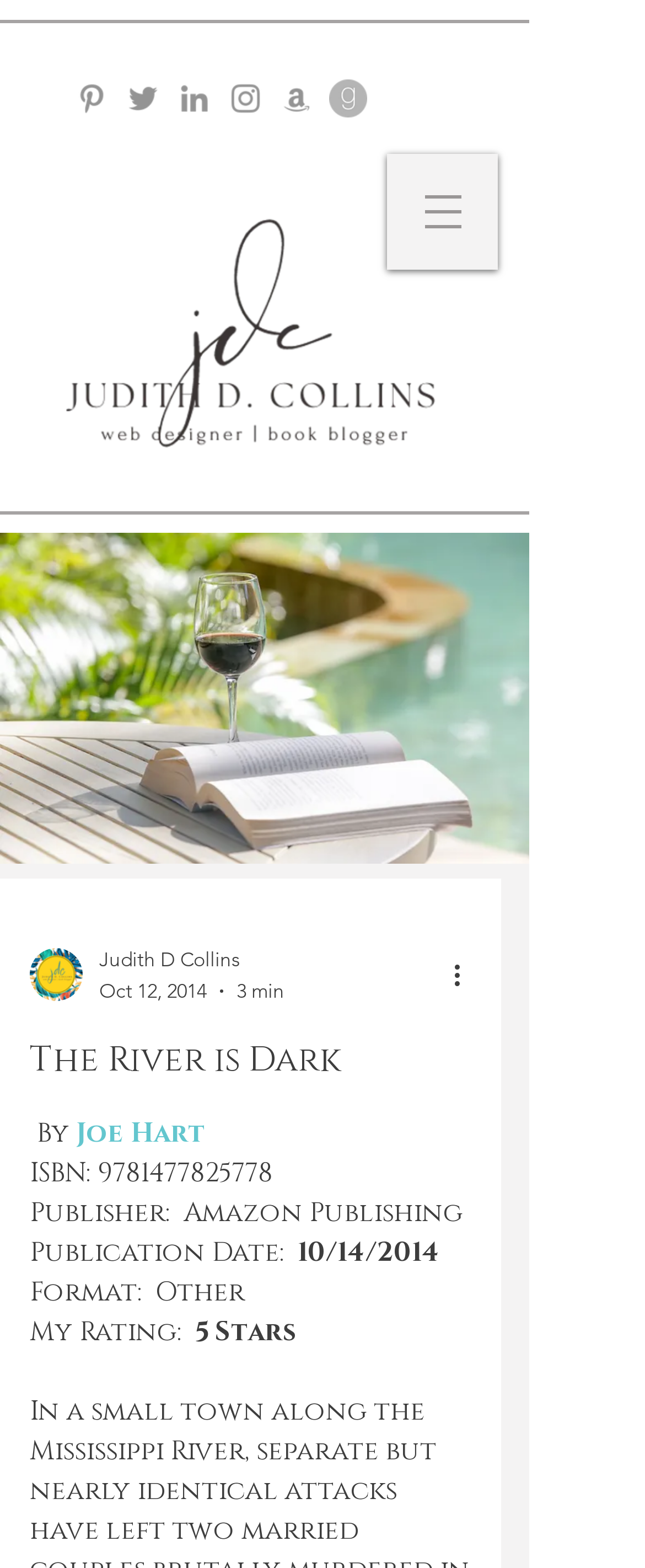Please locate the clickable area by providing the bounding box coordinates to follow this instruction: "Visit Joe Hart's page".

[0.118, 0.711, 0.321, 0.735]